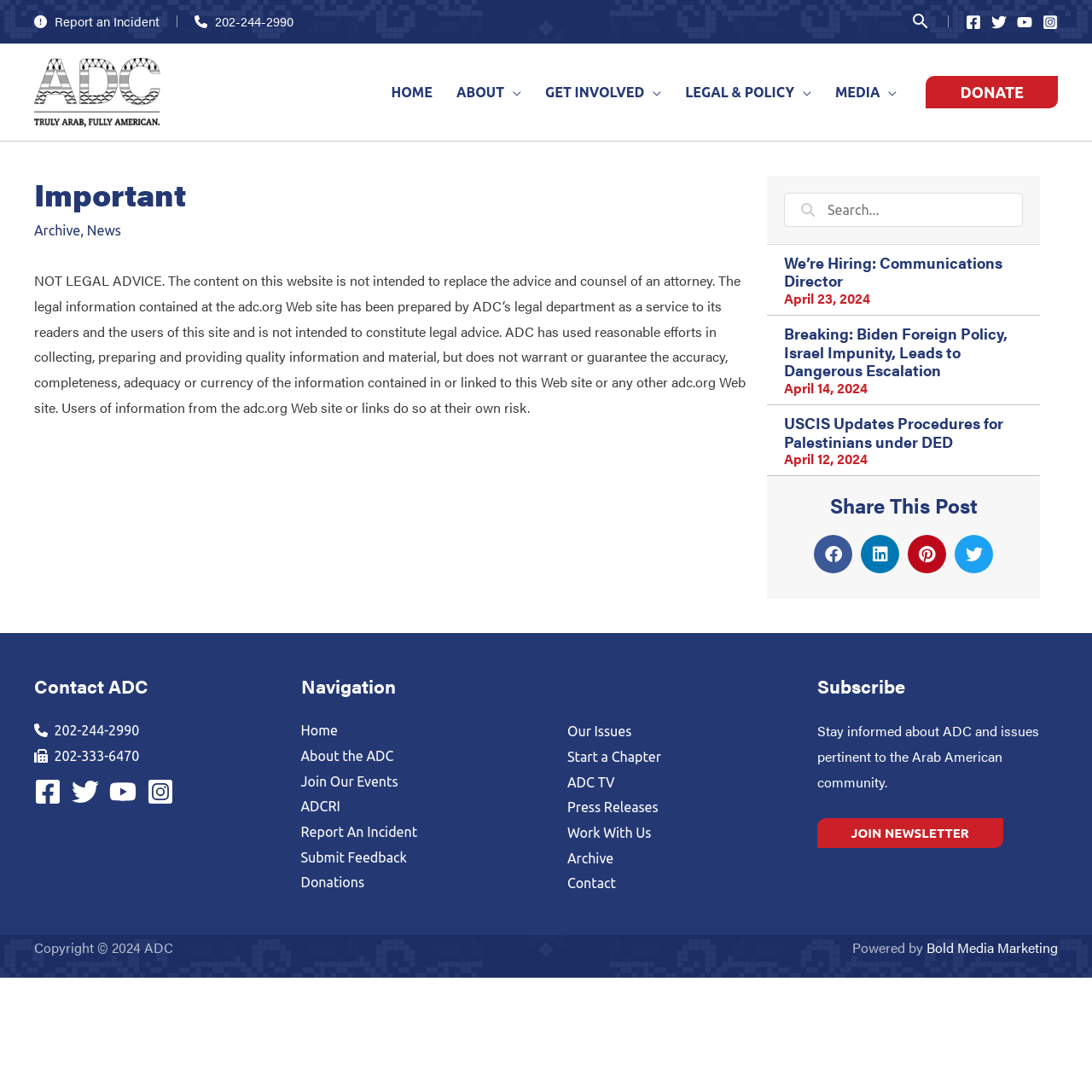Indicate the bounding box coordinates of the clickable region to achieve the following instruction: "Click on the 'About' link."

None